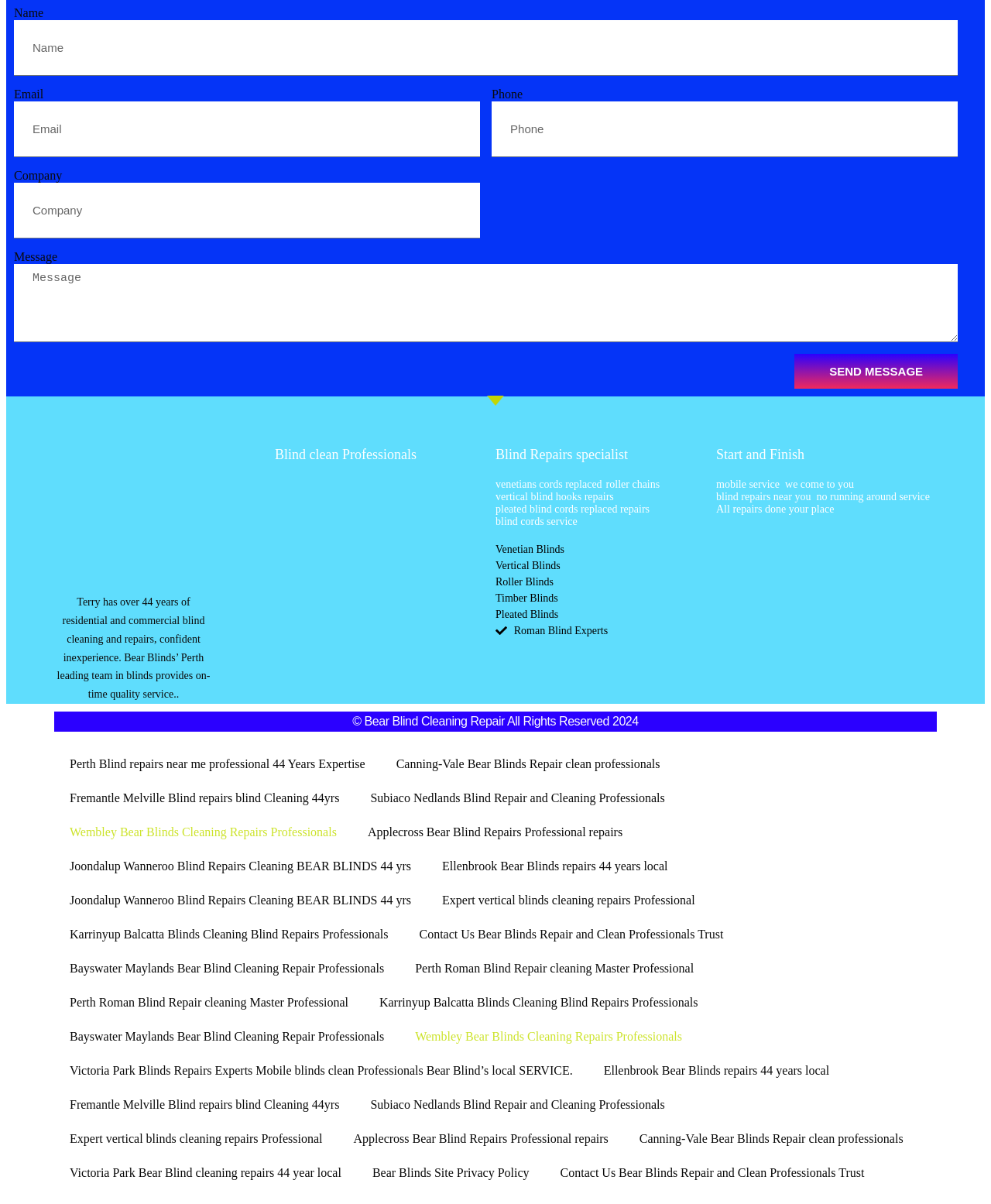Please identify the bounding box coordinates of the element's region that I should click in order to complete the following instruction: "Contact us". The bounding box coordinates consist of four float numbers between 0 and 1, i.e., [left, top, right, bottom].

None